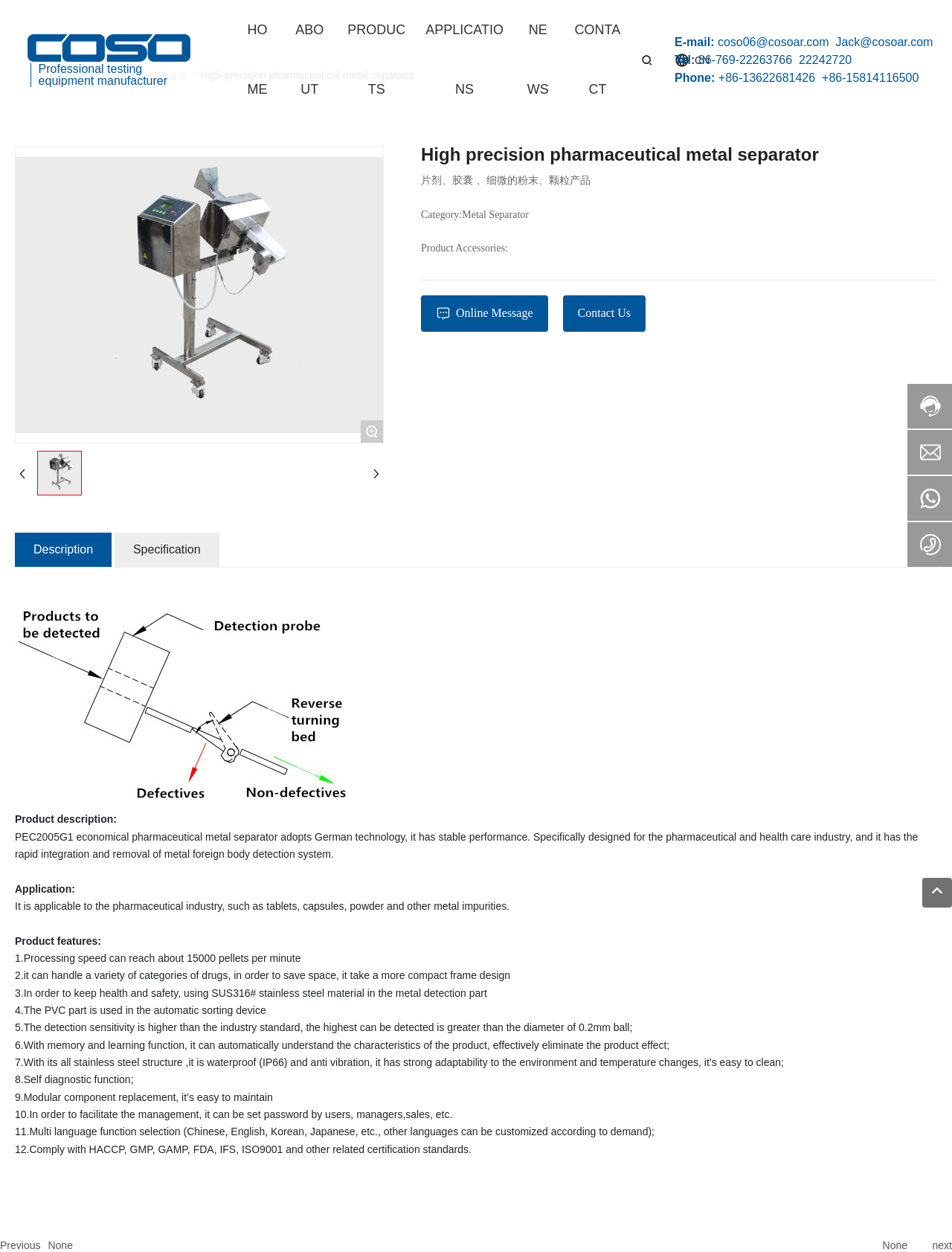Give a one-word or one-phrase response to the question: 
What is the material used in the metal detection part?

SUS316# stainless steel